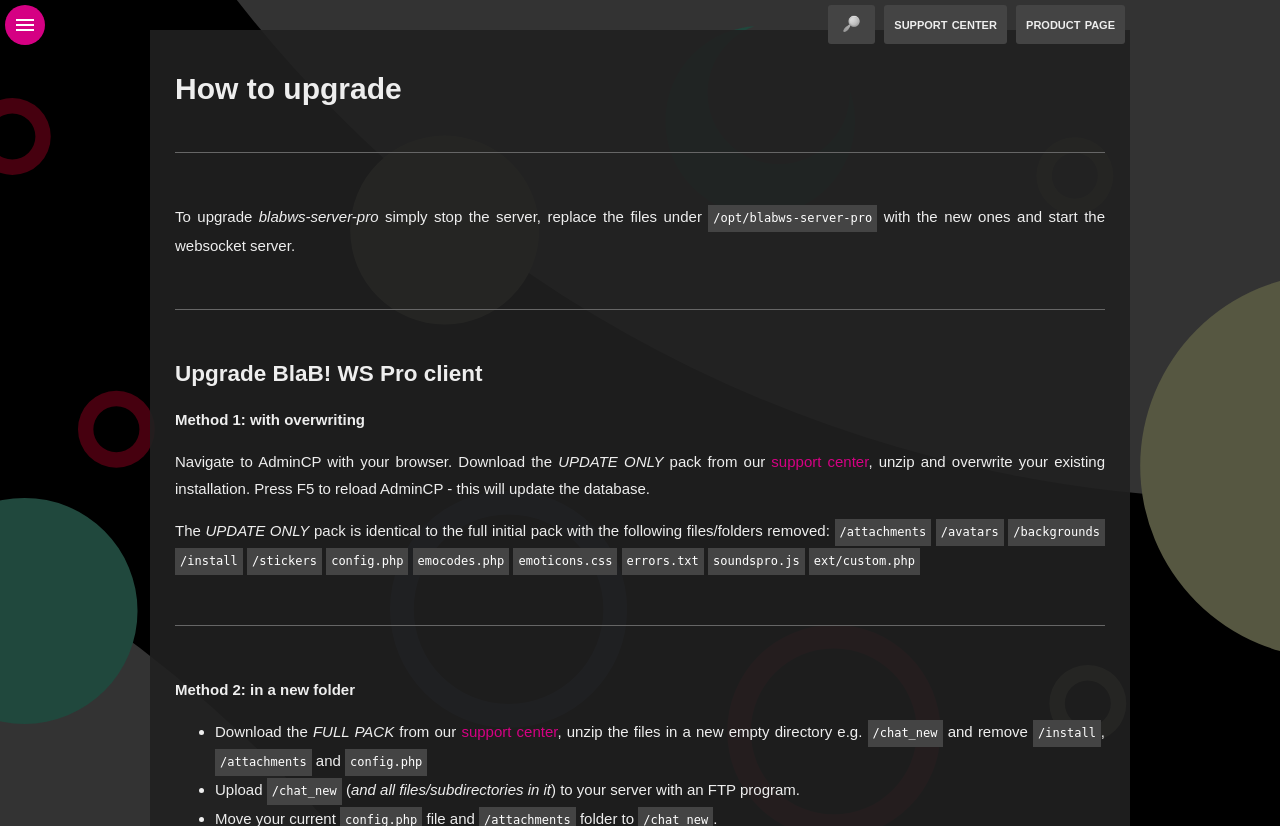Using the provided element description: "Sign in/Sign up", identify the bounding box coordinates. The coordinates should be four floats between 0 and 1 in the order [left, top, right, bottom].

None